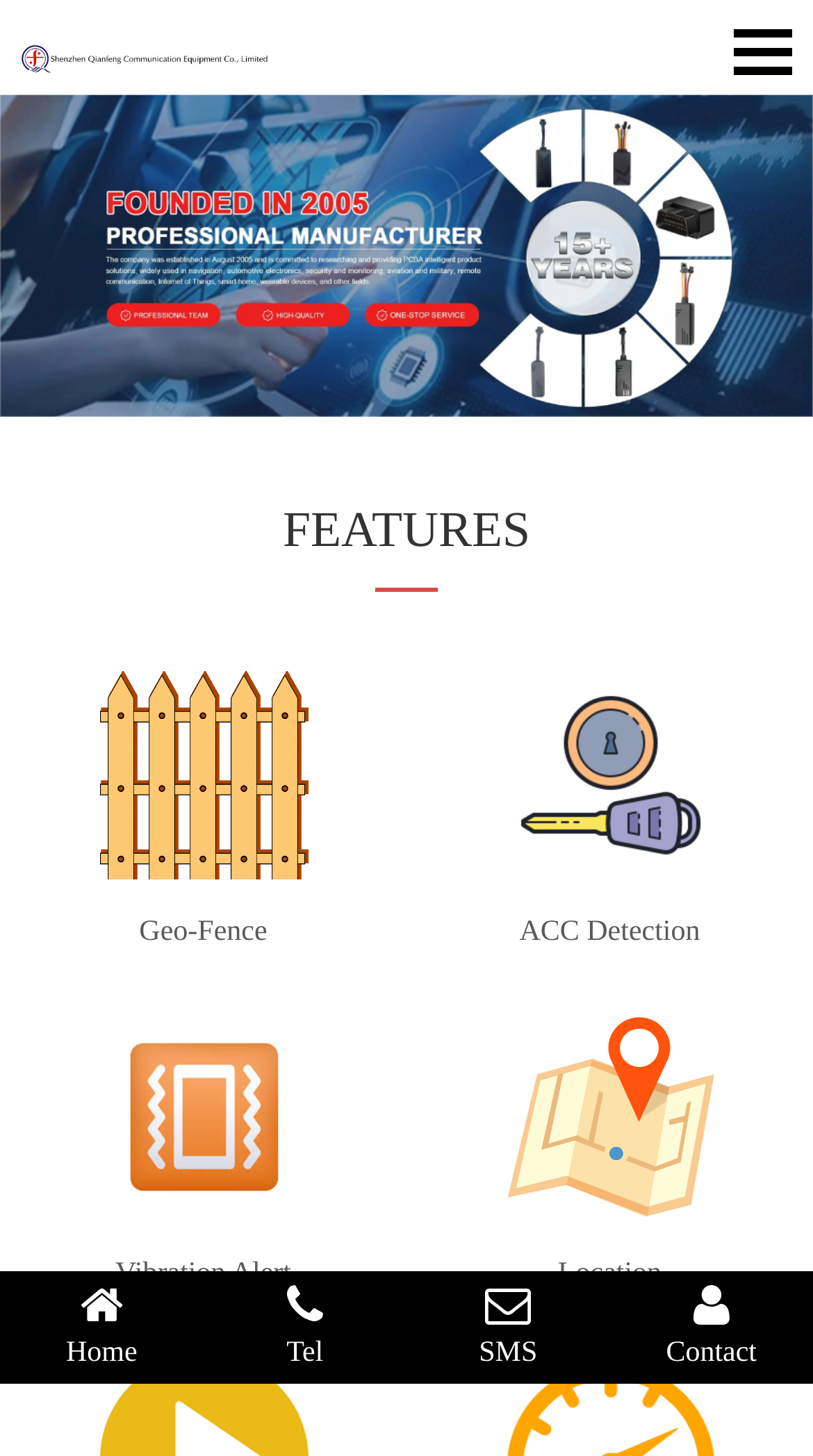What is the company name on the webpage?
Examine the image and give a concise answer in one word or a short phrase.

Shenzhen Qianfeng Communication Equipment Co., Limited